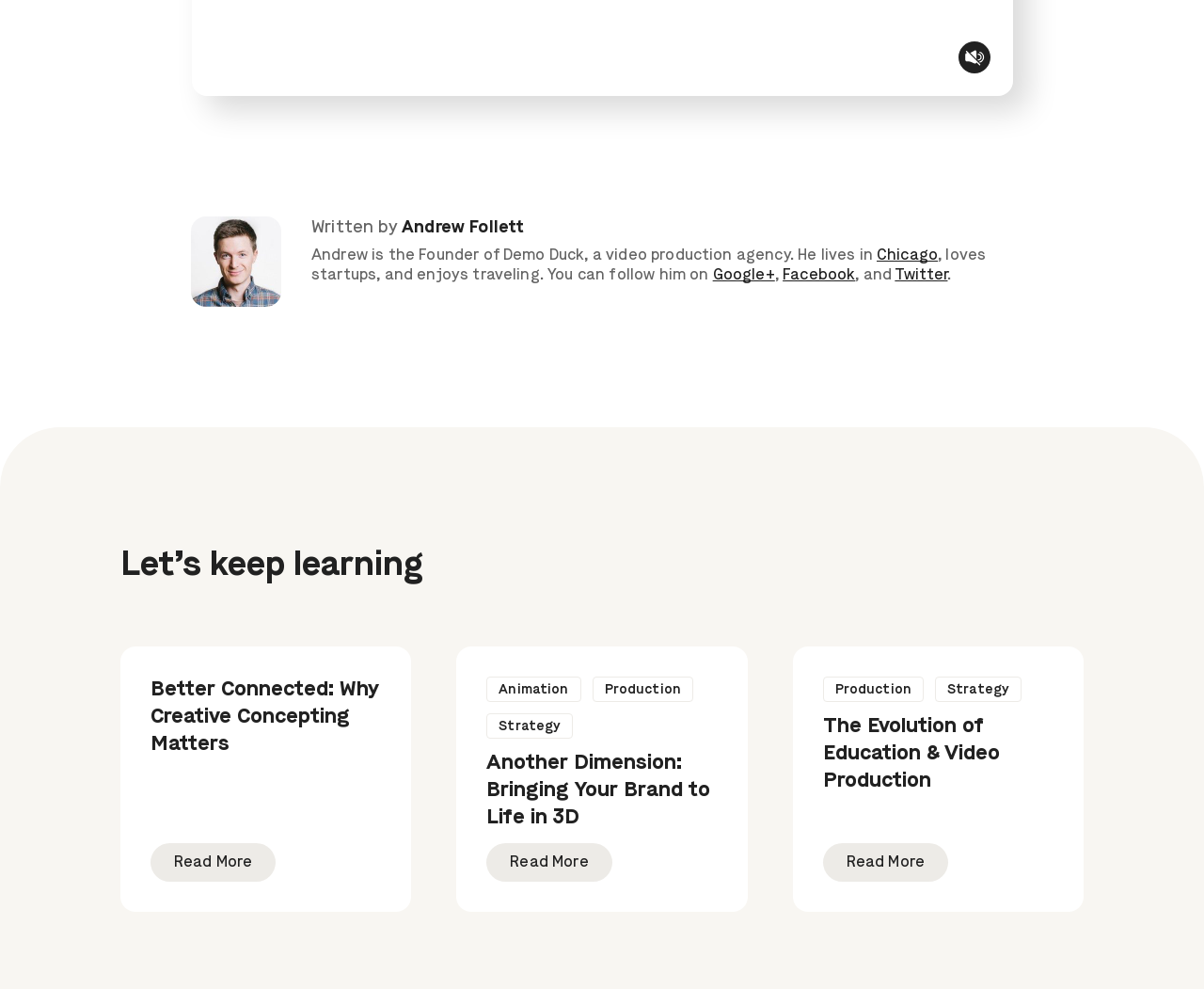Determine the bounding box coordinates of the clickable element necessary to fulfill the instruction: "Follow Andrew on Twitter". Provide the coordinates as four float numbers within the 0 to 1 range, i.e., [left, top, right, bottom].

[0.743, 0.271, 0.787, 0.287]